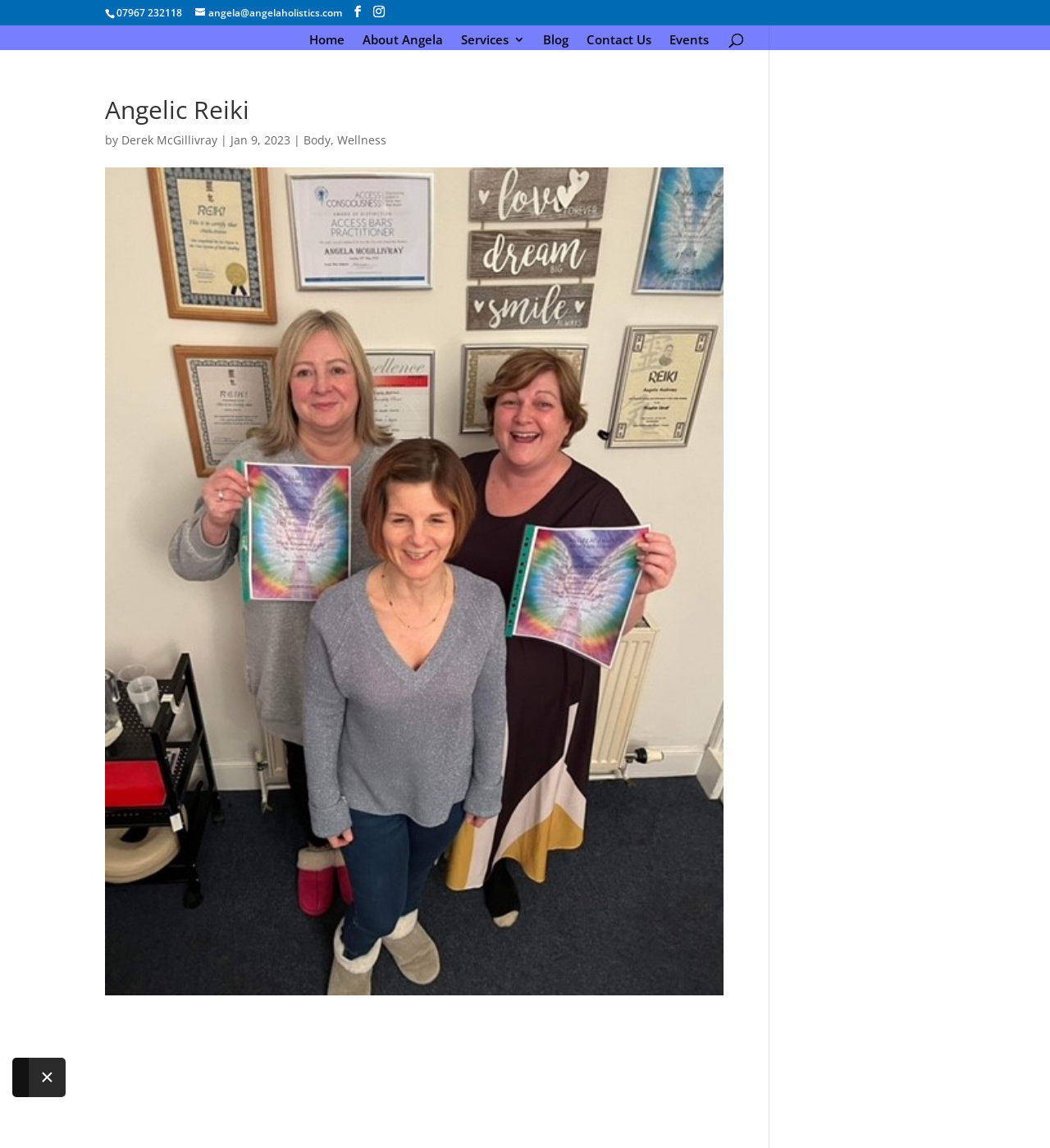Please identify the bounding box coordinates of the element that needs to be clicked to perform the following instruction: "search for something".

[0.157, 0.021, 0.877, 0.023]